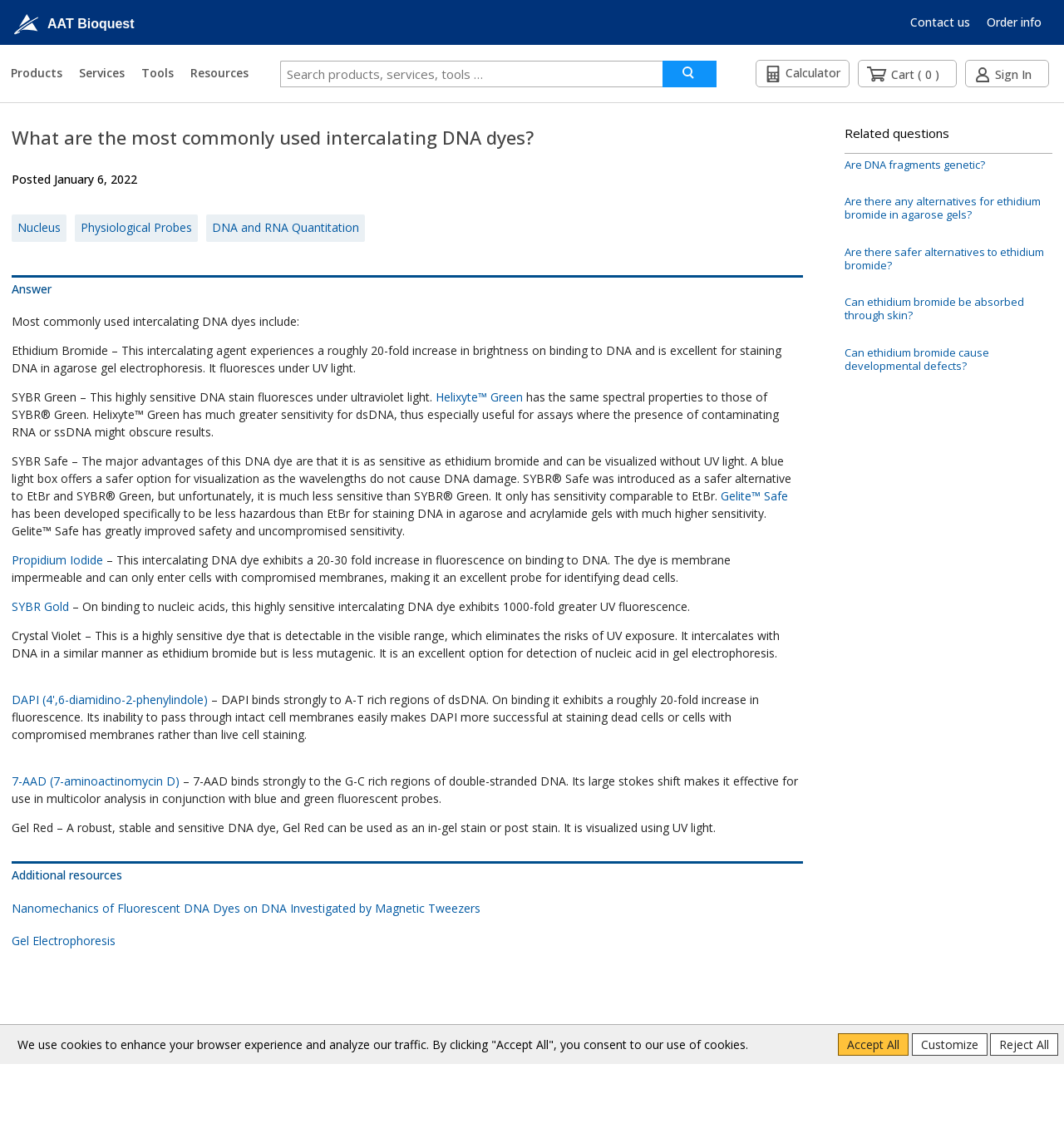How many resources are listed under 'Additional resources'?
Based on the screenshot, provide a one-word or short-phrase response.

2